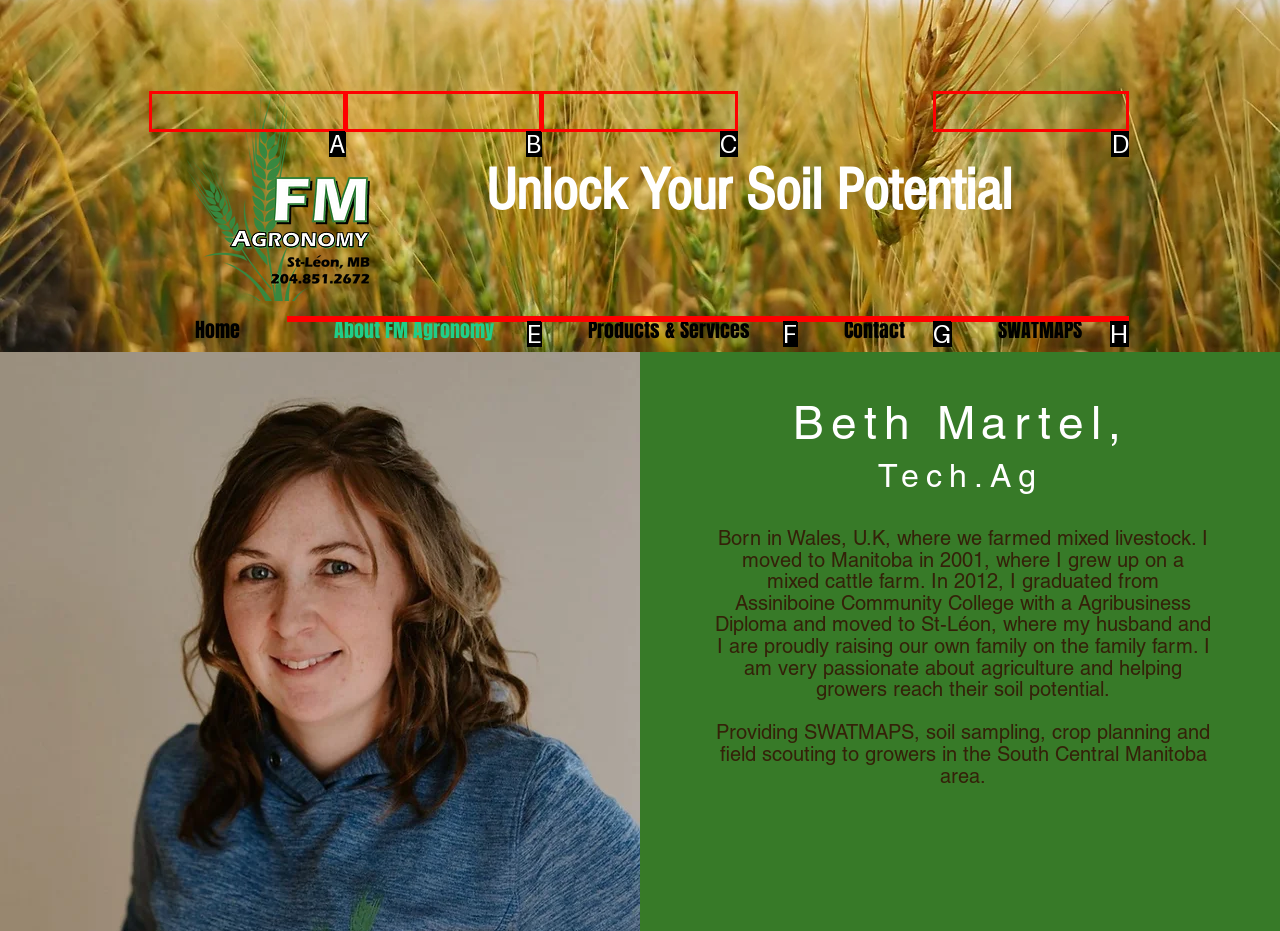Indicate which red-bounded element should be clicked to perform the task: view SWATMAPS Answer with the letter of the correct option.

D